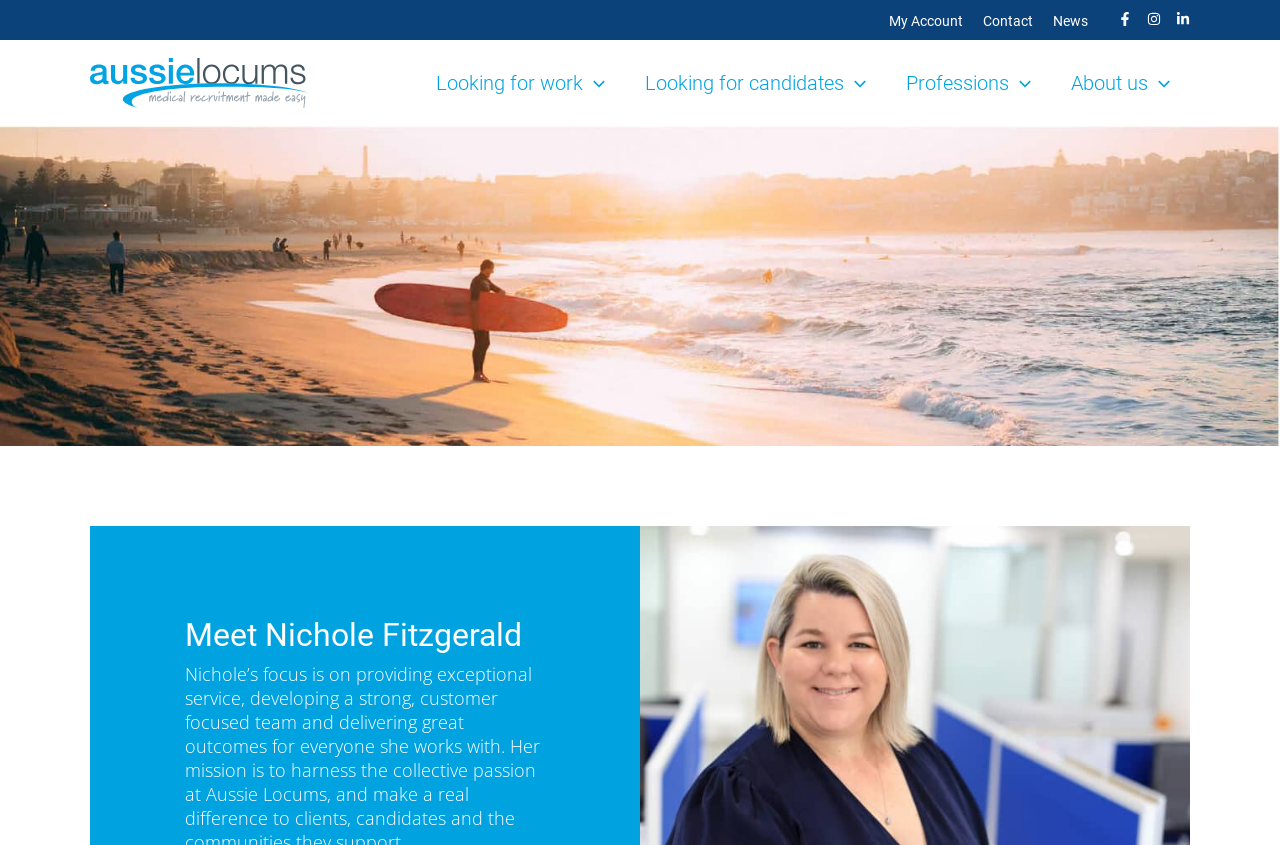Please specify the bounding box coordinates of the area that should be clicked to accomplish the following instruction: "Go to homepage". The coordinates should consist of four float numbers between 0 and 1, i.e., [left, top, right, bottom].

None